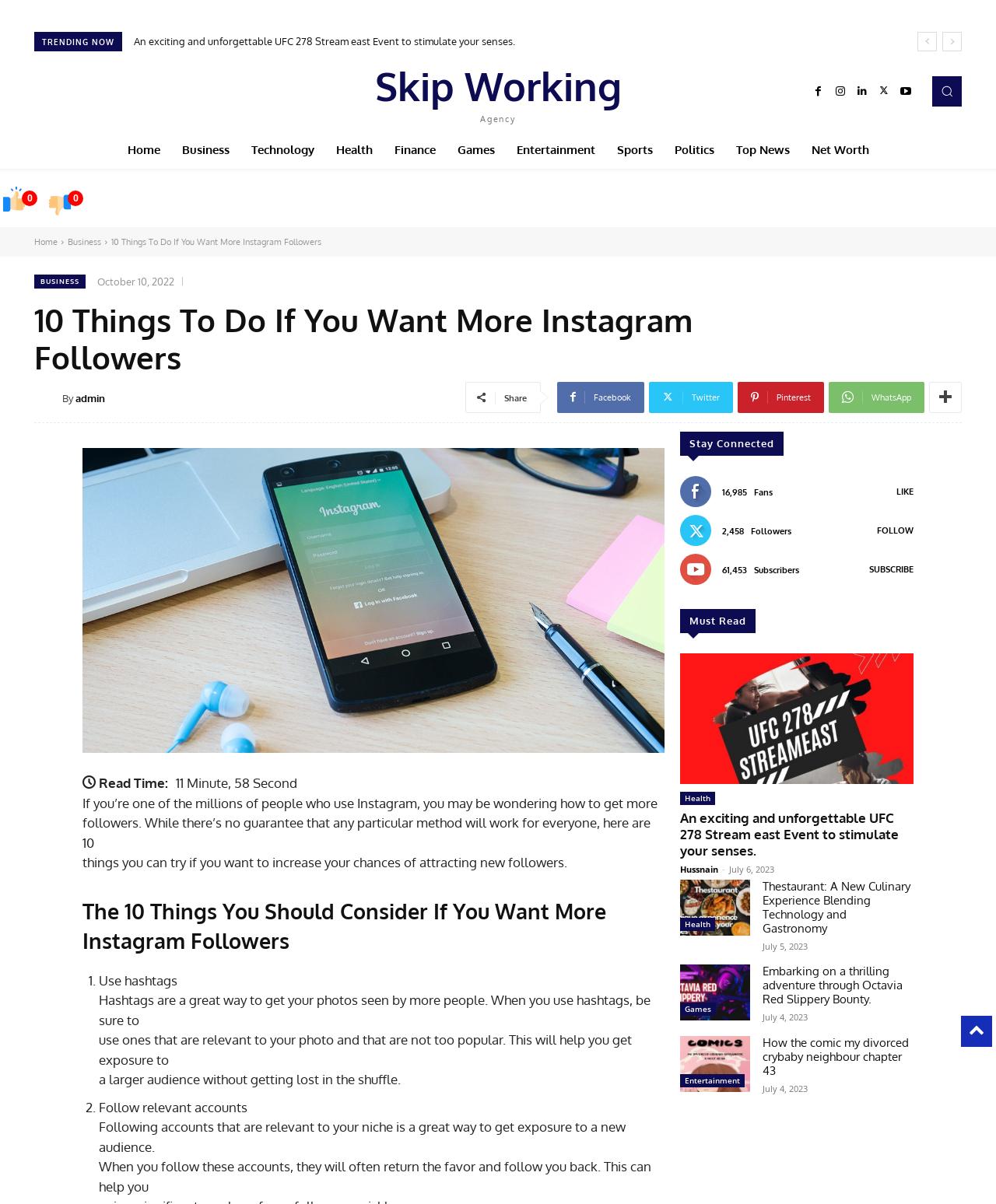Locate the bounding box coordinates of the clickable area needed to fulfill the instruction: "View January 2022".

None